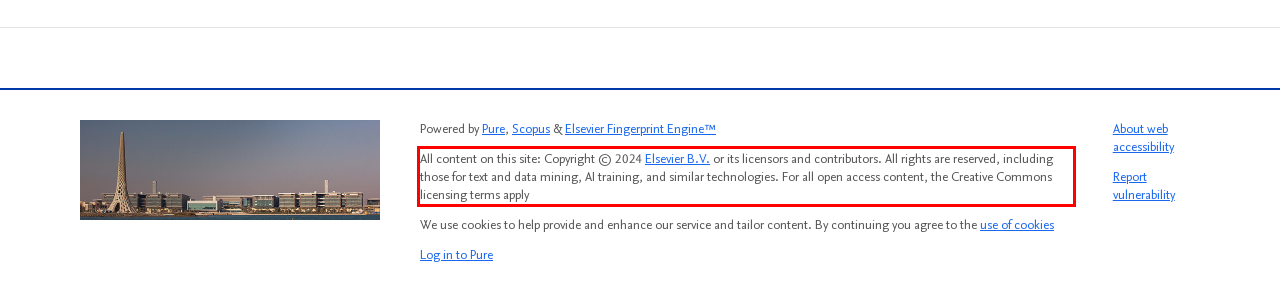Using OCR, extract the text content found within the red bounding box in the given webpage screenshot.

All content on this site: Copyright © 2024 Elsevier B.V. or its licensors and contributors. All rights are reserved, including those for text and data mining, AI training, and similar technologies. For all open access content, the Creative Commons licensing terms apply